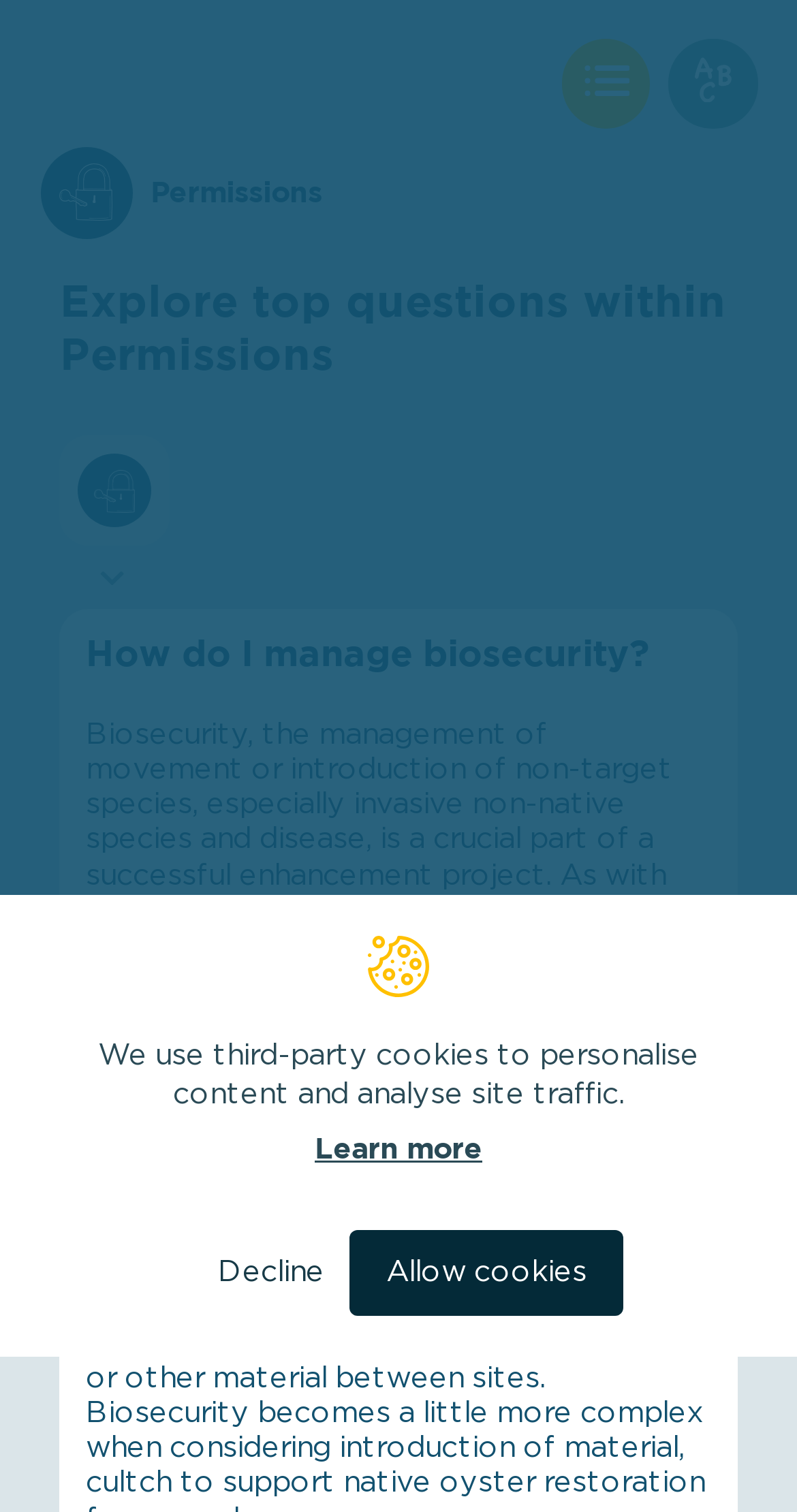Create an elaborate caption that covers all aspects of the webpage.

The webpage is about managing biosecurity, specifically in the context of enhancement projects. At the top, there are two buttons, "View Checklist" and "View Glossary", positioned side by side, taking up about a quarter of the screen width. Below these buttons, there is a link "Permissions Permissions" with an accompanying image, followed by a heading "Permissions" and another link "Permissions Permissions" with a smaller image. 

Further down, there is a heading "Explore top questions within Permissions" and a larger heading "How do I manage biosecurity?" that spans almost the entire screen width. Below this heading, there is a block of text that explains the importance of biosecurity in enhancement projects, mentioning the need for nominated group members to stay updated on the issue and advising consultation with relevant authorities.

To the right of this text block, there is a small image. At the bottom of the page, there is a notice about the use of third-party cookies, with a link to "Learn more" and two buttons, "Allow cookies" and "Decline", positioned side by side.